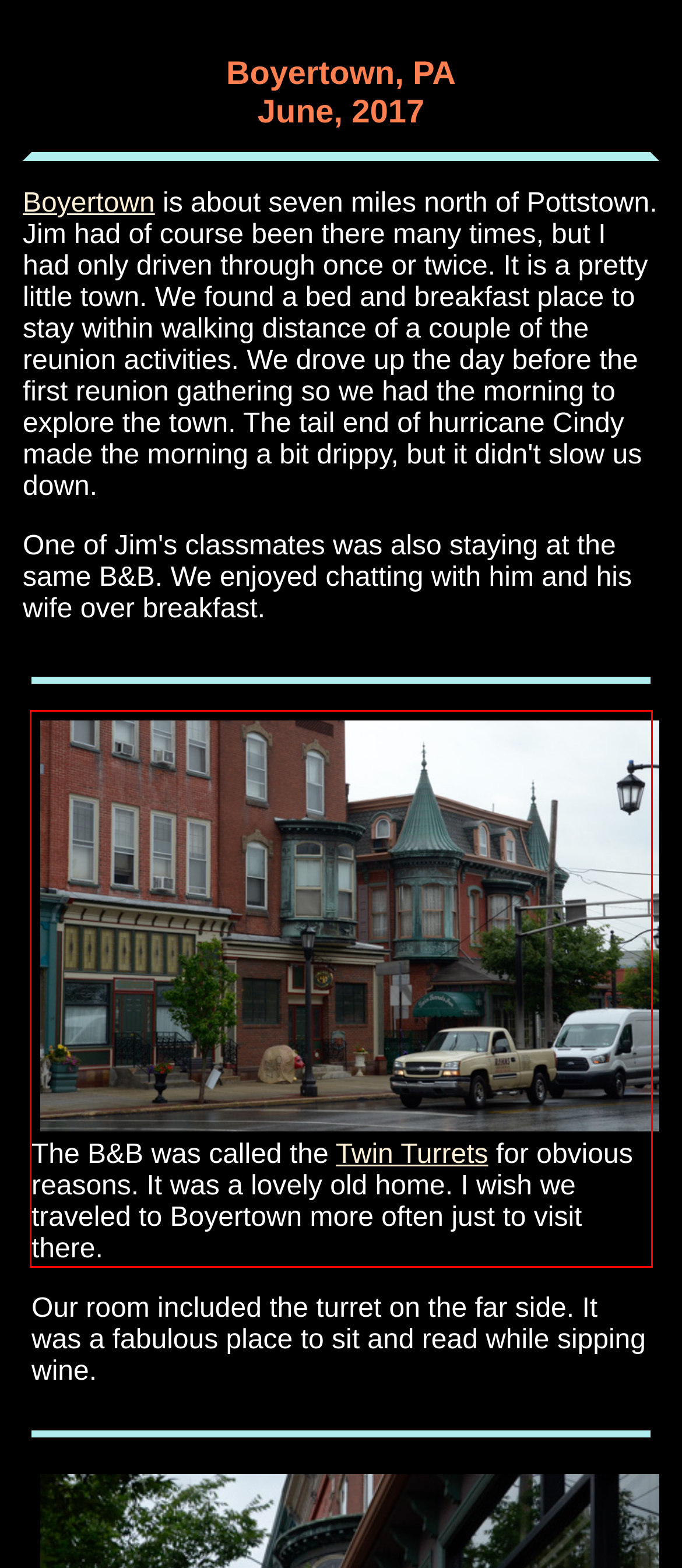Given a screenshot of a webpage, identify the red bounding box and perform OCR to recognize the text within that box.

The B&B was called the Twin Turrets for obvious reasons. It was a lovely old home. I wish we traveled to Boyertown more often just to visit there.